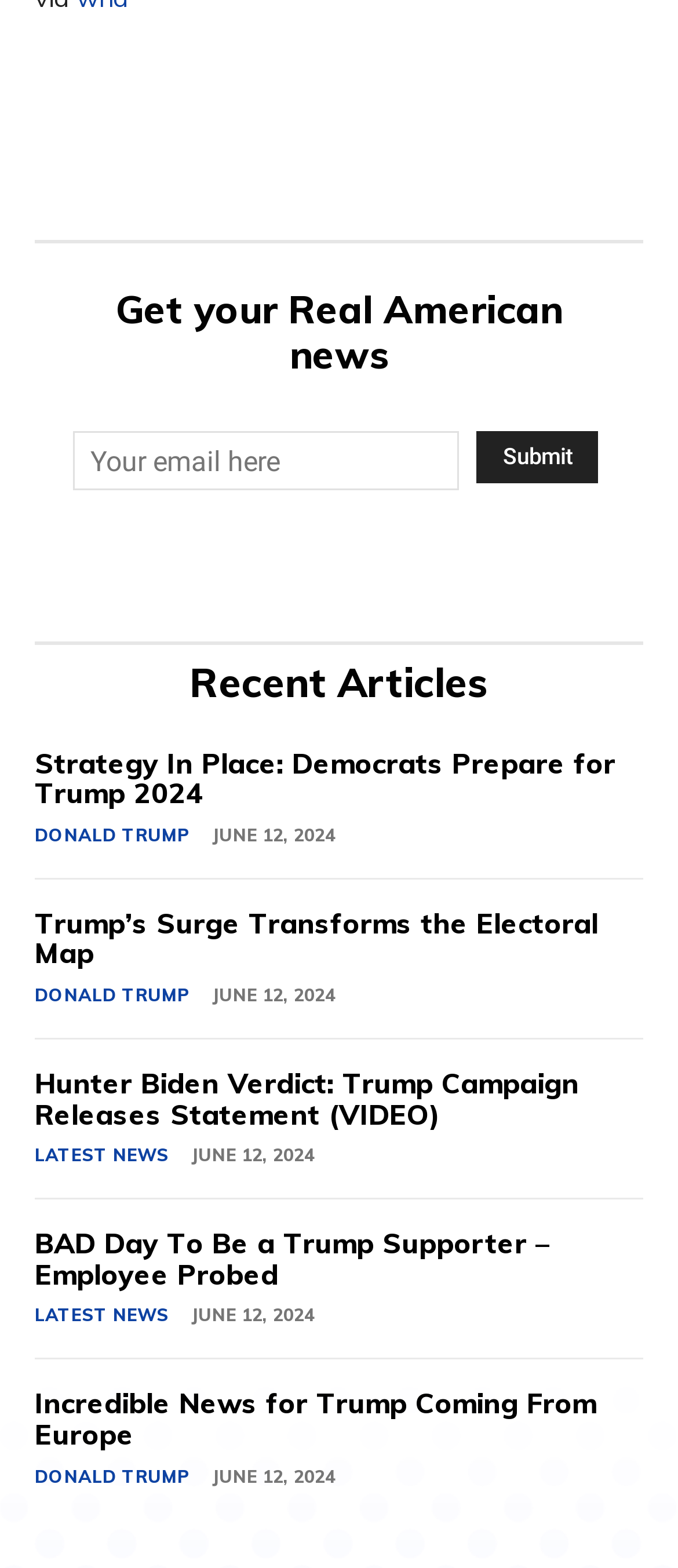Respond to the following query with just one word or a short phrase: 
What is the purpose of the textbox?

Enter email